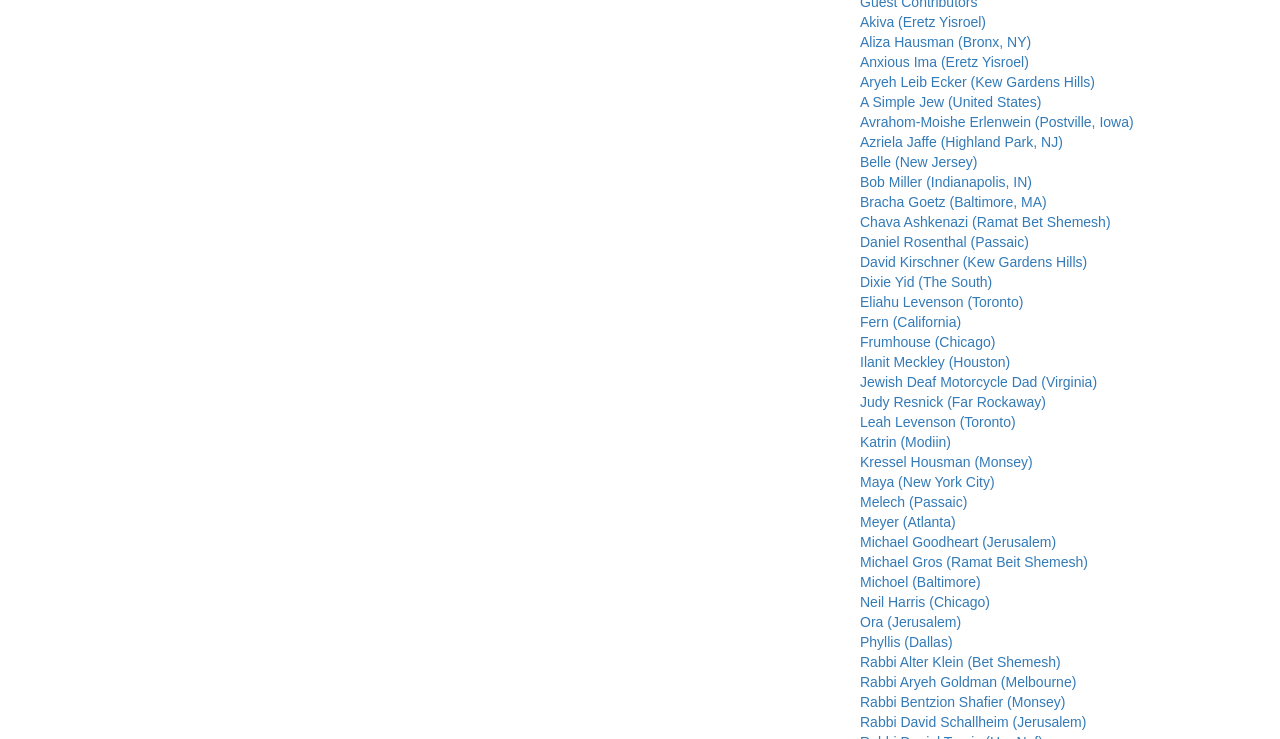Given the description: "Bracha Goetz (Baltimore, MA)", determine the bounding box coordinates of the UI element. The coordinates should be formatted as four float numbers between 0 and 1, [left, top, right, bottom].

[0.672, 0.262, 0.818, 0.284]